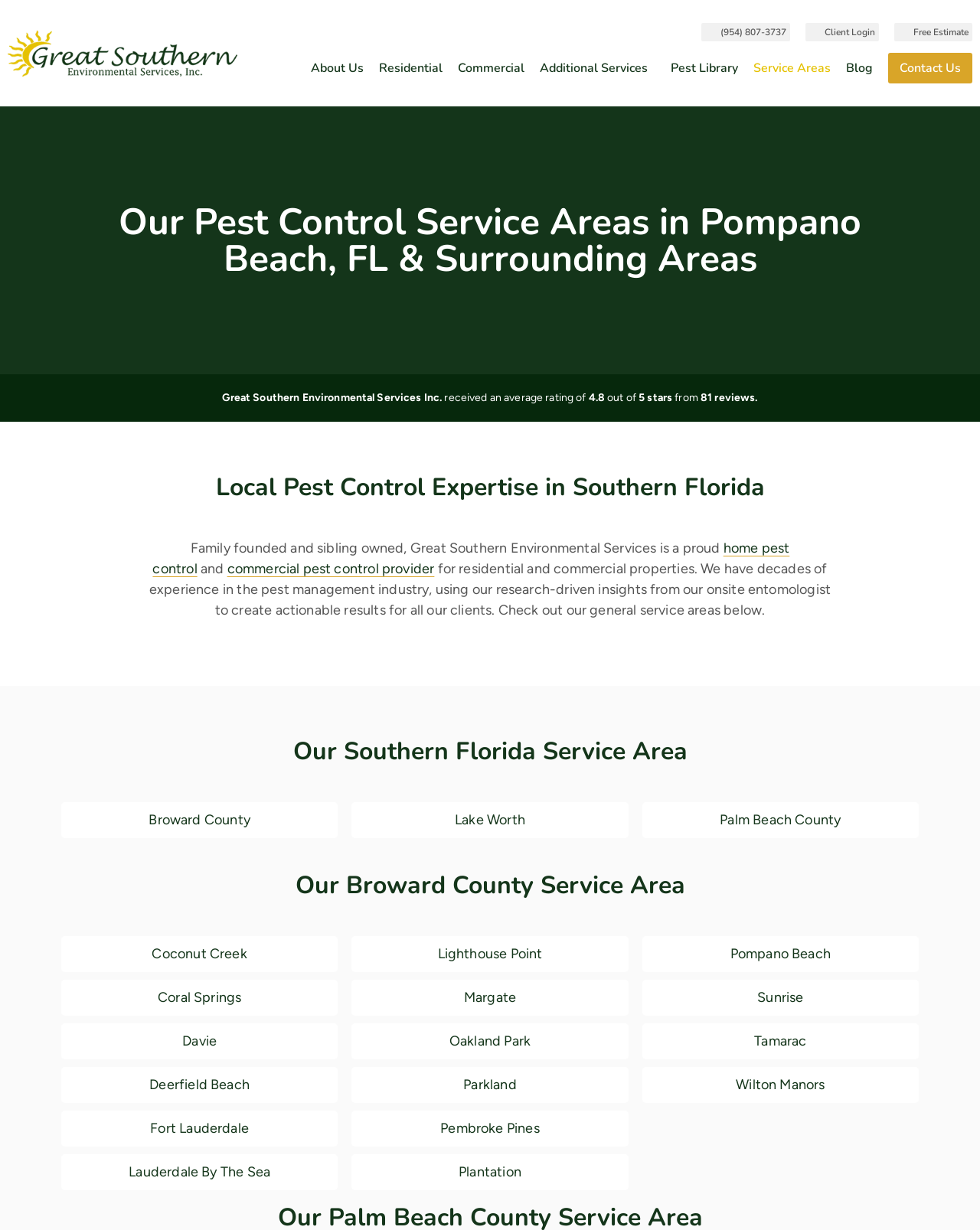Indicate the bounding box coordinates of the clickable region to achieve the following instruction: "Learn about residential pest control services."

[0.387, 0.043, 0.452, 0.068]